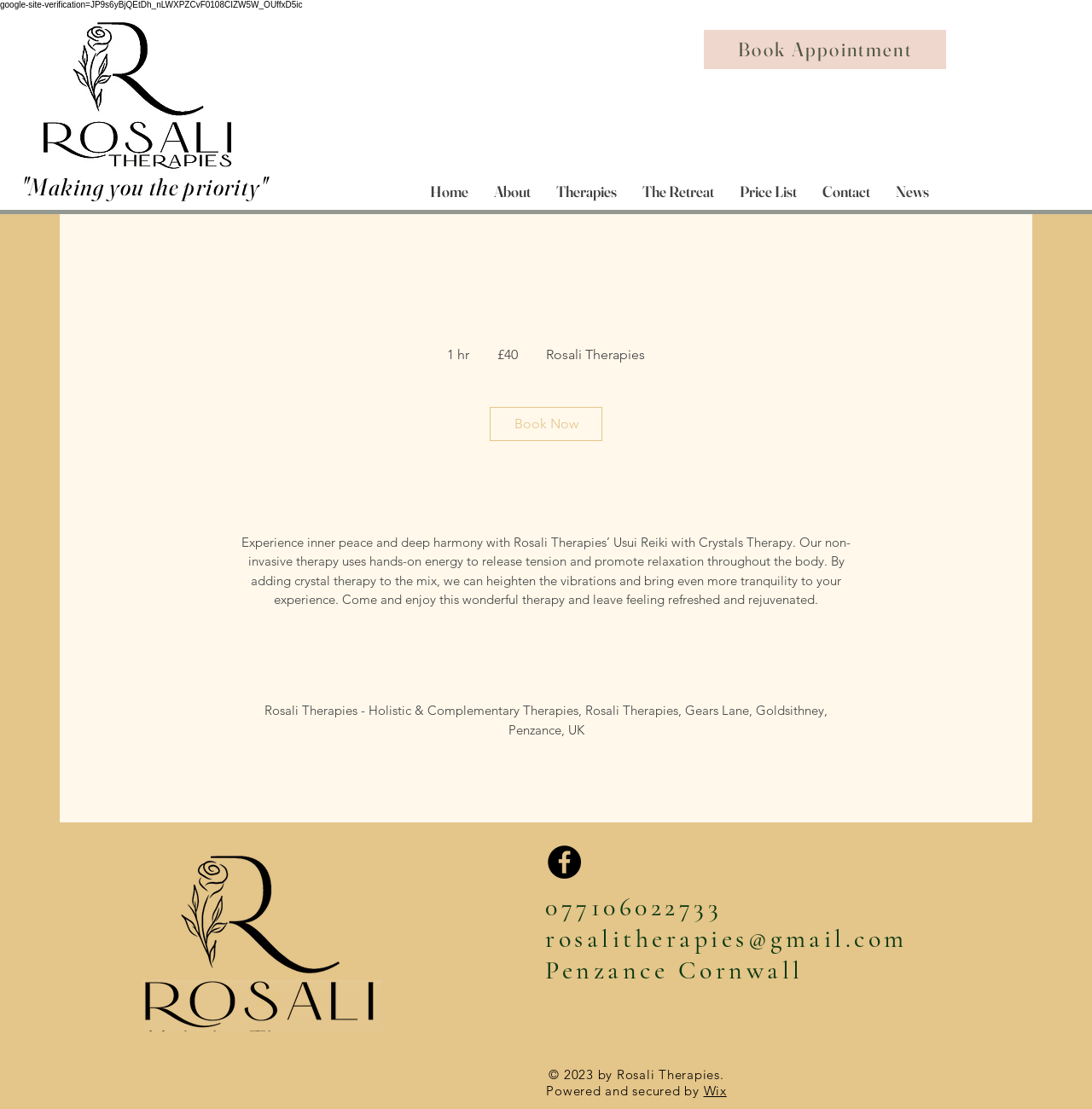What is the phone number of Rosali Therapies?
Please respond to the question with a detailed and well-explained answer.

I found the answer by looking at the heading '077106022733 rosalitherapies@gmail.com Penzance Cornwall' which provides the phone number of Rosali Therapies.